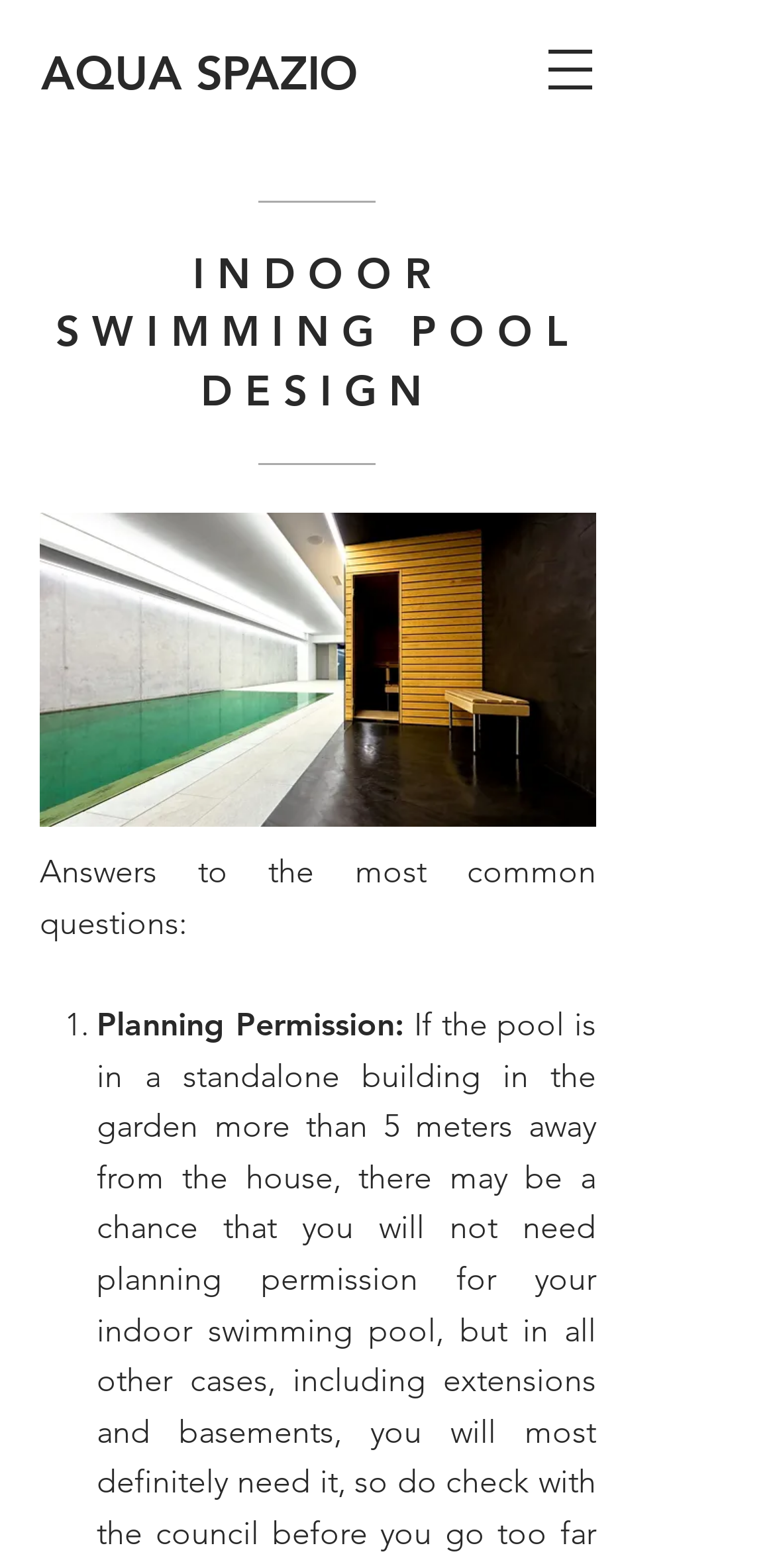Give a concise answer of one word or phrase to the question: 
What is the image filename on the webpage?

Slider 3_edited.jpg